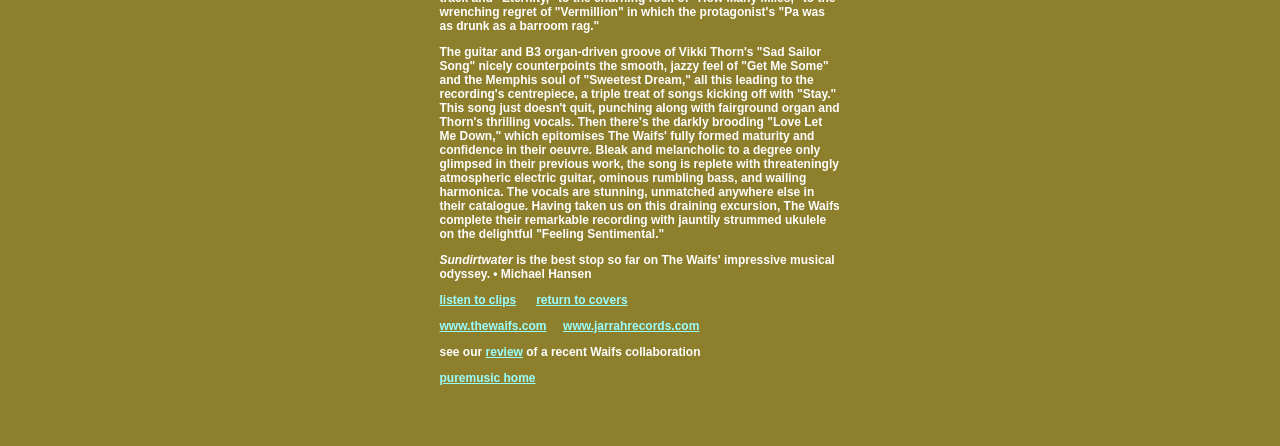Give a succinct answer to this question in a single word or phrase: 
What is the text above the 'review' link?

see our